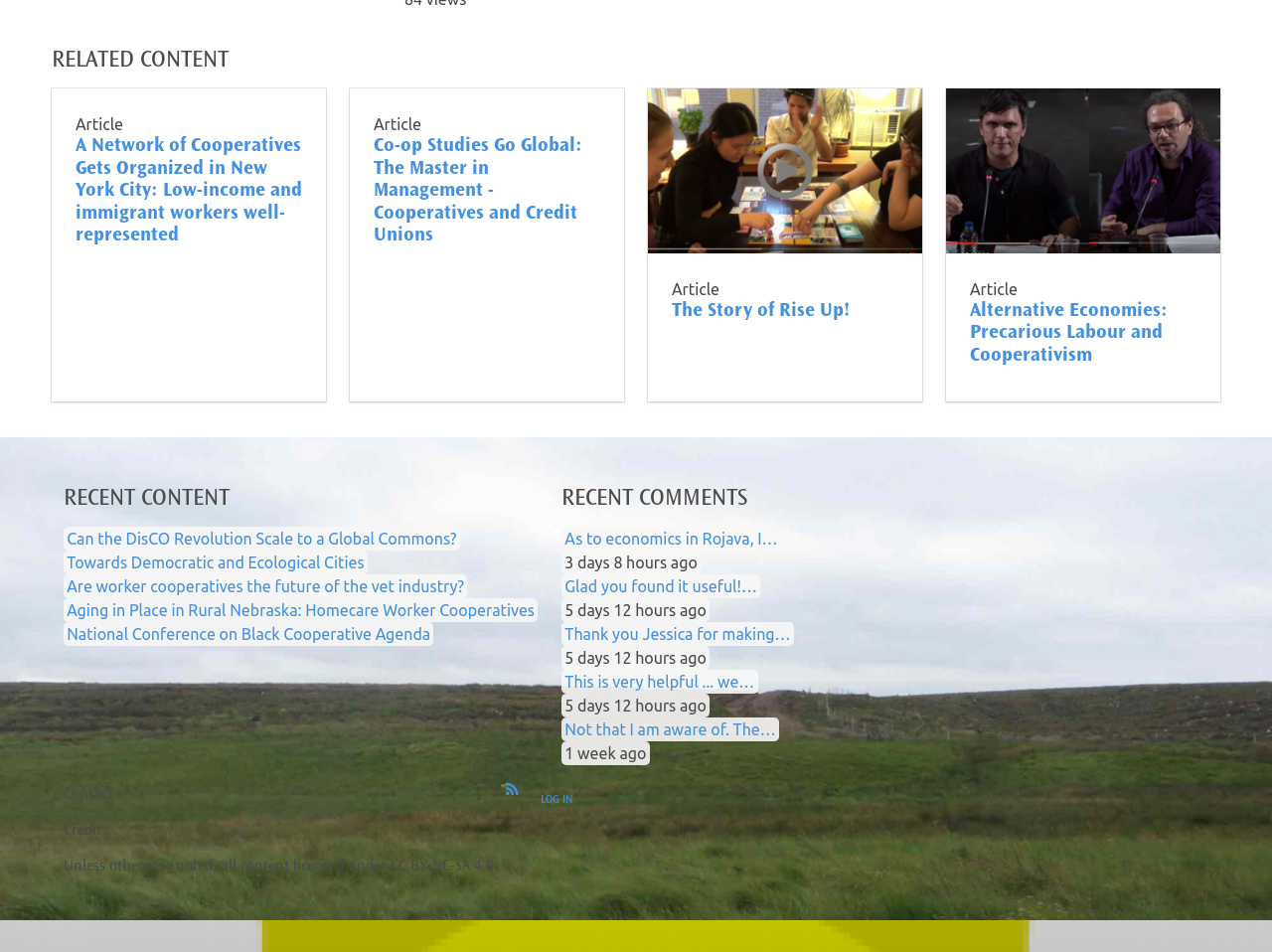What is the footer menu item that is licensed under CC BY-NC-SA 4.0?
Please answer the question with a detailed response using the information from the screenshot.

I looked at the footer menu items and found that the link 'Unless otherwise noted, all content licensed under CC BY-NC-SA 4.0' is next to the 'Credit' link, indicating that the 'Credit' item is licensed under CC BY-NC-SA 4.0.